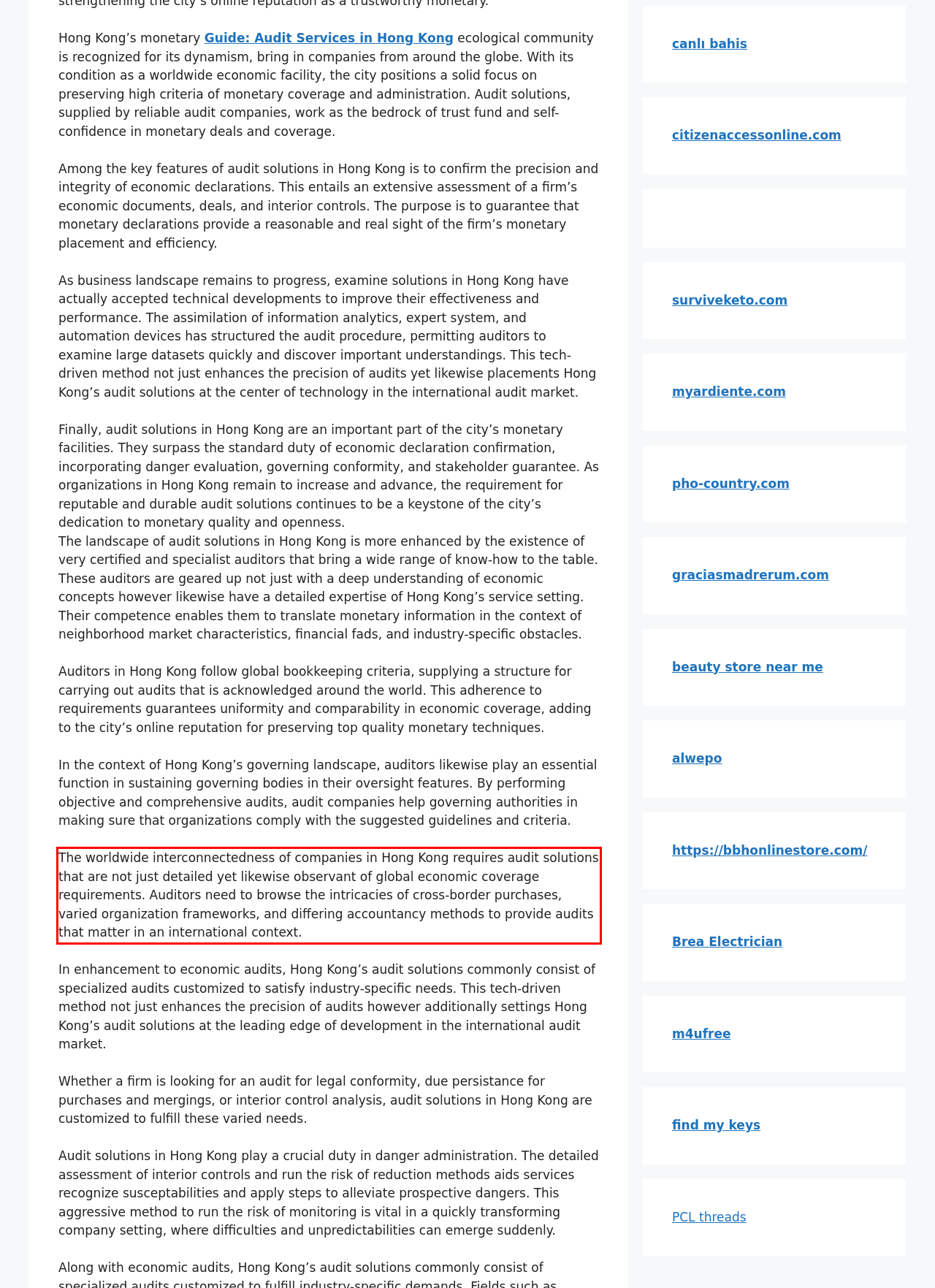Please take the screenshot of the webpage, find the red bounding box, and generate the text content that is within this red bounding box.

The worldwide interconnectedness of companies in Hong Kong requires audit solutions that are not just detailed yet likewise observant of global economic coverage requirements. Auditors need to browse the intricacies of cross-border purchases, varied organization frameworks, and differing accountancy methods to provide audits that matter in an international context.